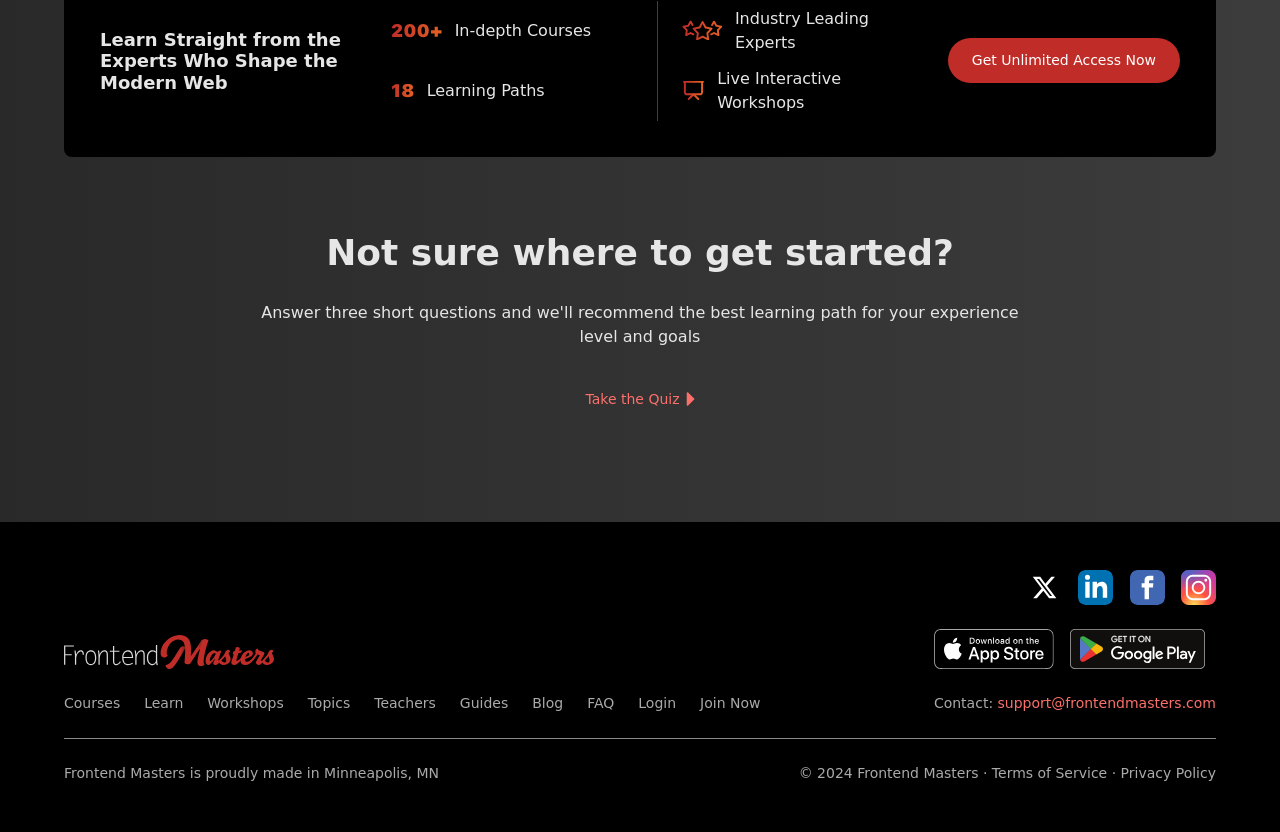Based on the image, provide a detailed and complete answer to the question: 
What is the purpose of the 'Take the Quiz' button?

The 'Take the Quiz' button is located below the heading 'Not sure where to get started?', which implies that the quiz is intended to help users determine where to start or what to do next, guiding them through the webpage's content.